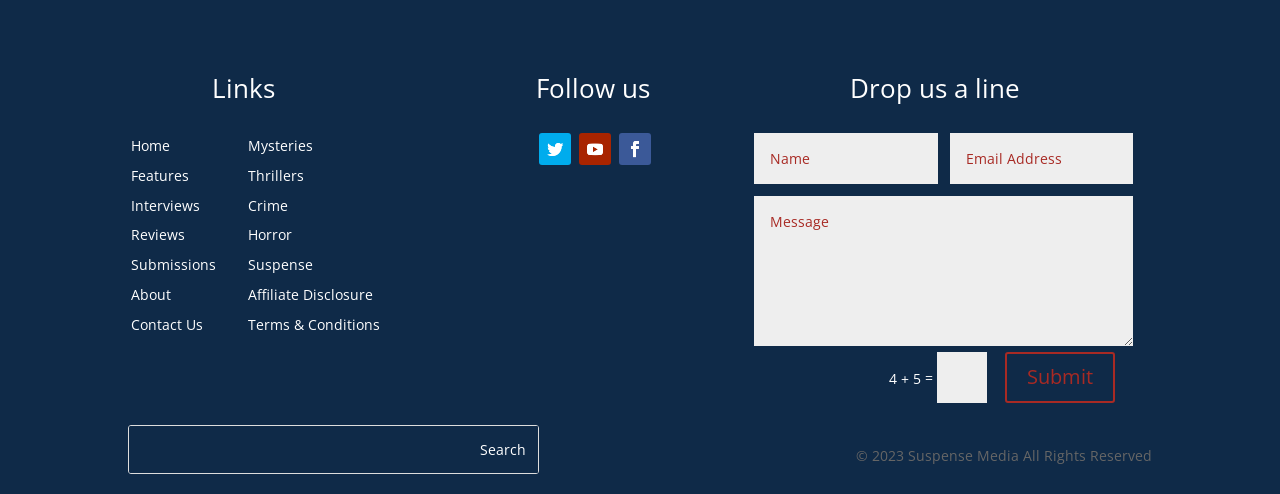Using the element description: "Terms & Conditions", determine the bounding box coordinates for the specified UI element. The coordinates should be four float numbers between 0 and 1, [left, top, right, bottom].

[0.194, 0.637, 0.297, 0.676]